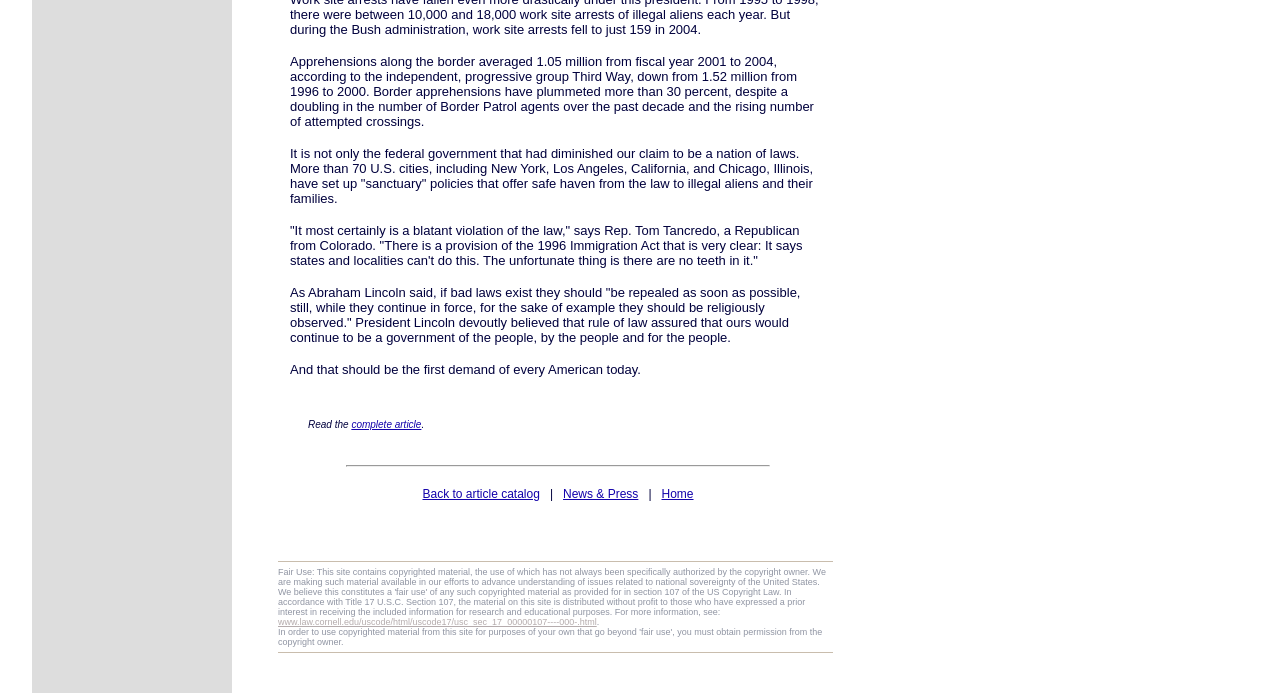Give a one-word or phrase response to the following question: What is the section above the separator?

complete article